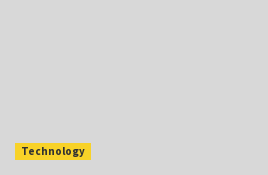Respond with a single word or phrase for the following question: 
What is the background color of the image?

Light gray